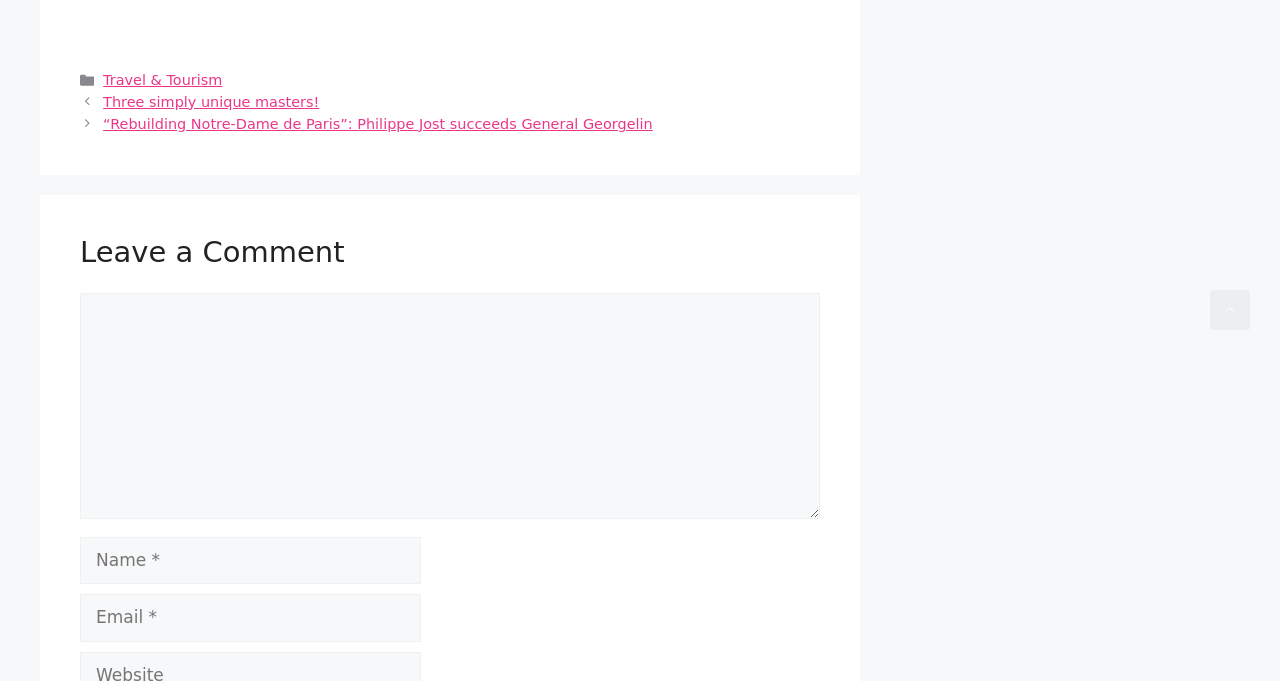How many posts are listed?
Use the information from the screenshot to give a comprehensive response to the question.

There are two posts listed on the webpage, which are 'Three simply unique masters!' and '“Rebuilding Notre-Dame de Paris”: Philippe Jost succeeds General Georgelin'.